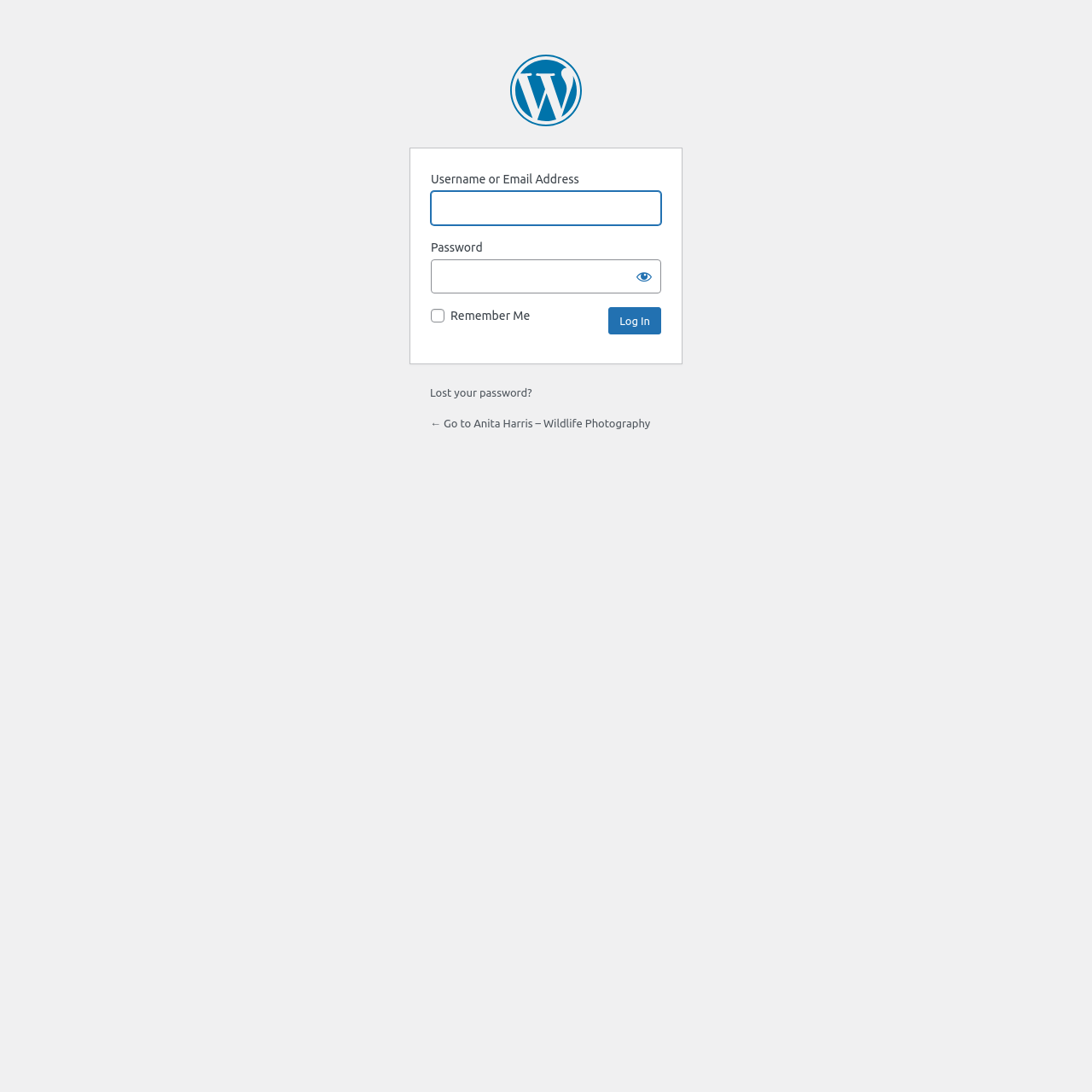What is the alternative action if the user forgot their password?
Using the image, give a concise answer in the form of a single word or short phrase.

Lost your password?